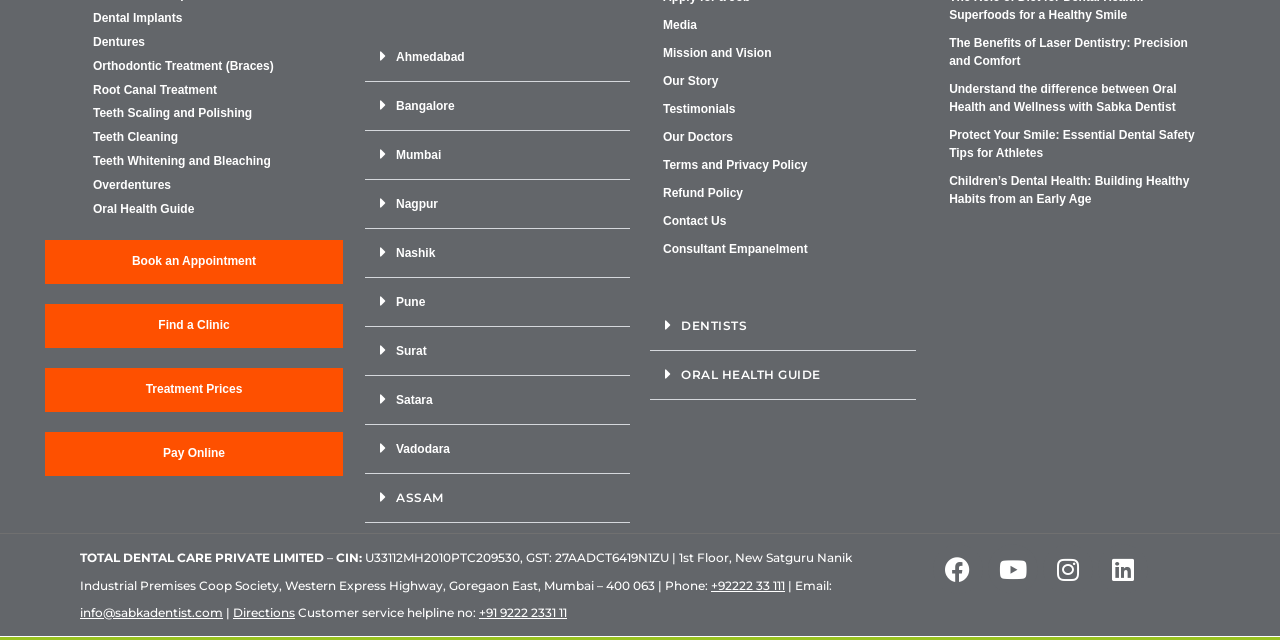How can I book an appointment with Sabka Dentist?
Provide an in-depth and detailed answer to the question.

On the webpage, there is a prominent link 'Book an Appointment' which suggests that users can book an appointment with Sabka Dentist by clicking on this link.